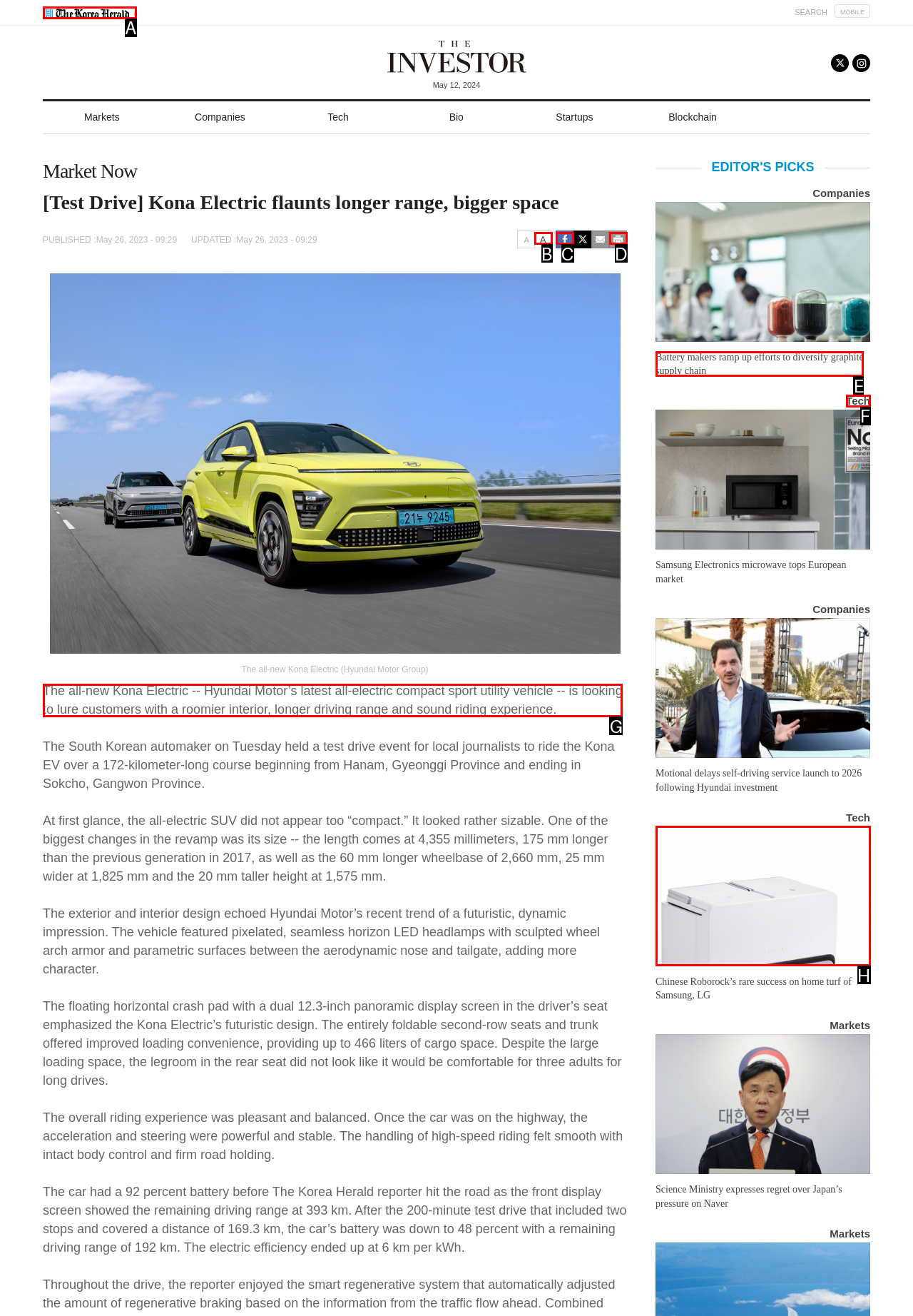Which lettered option should be clicked to achieve the task: Read the article about Kona Electric? Choose from the given choices.

G